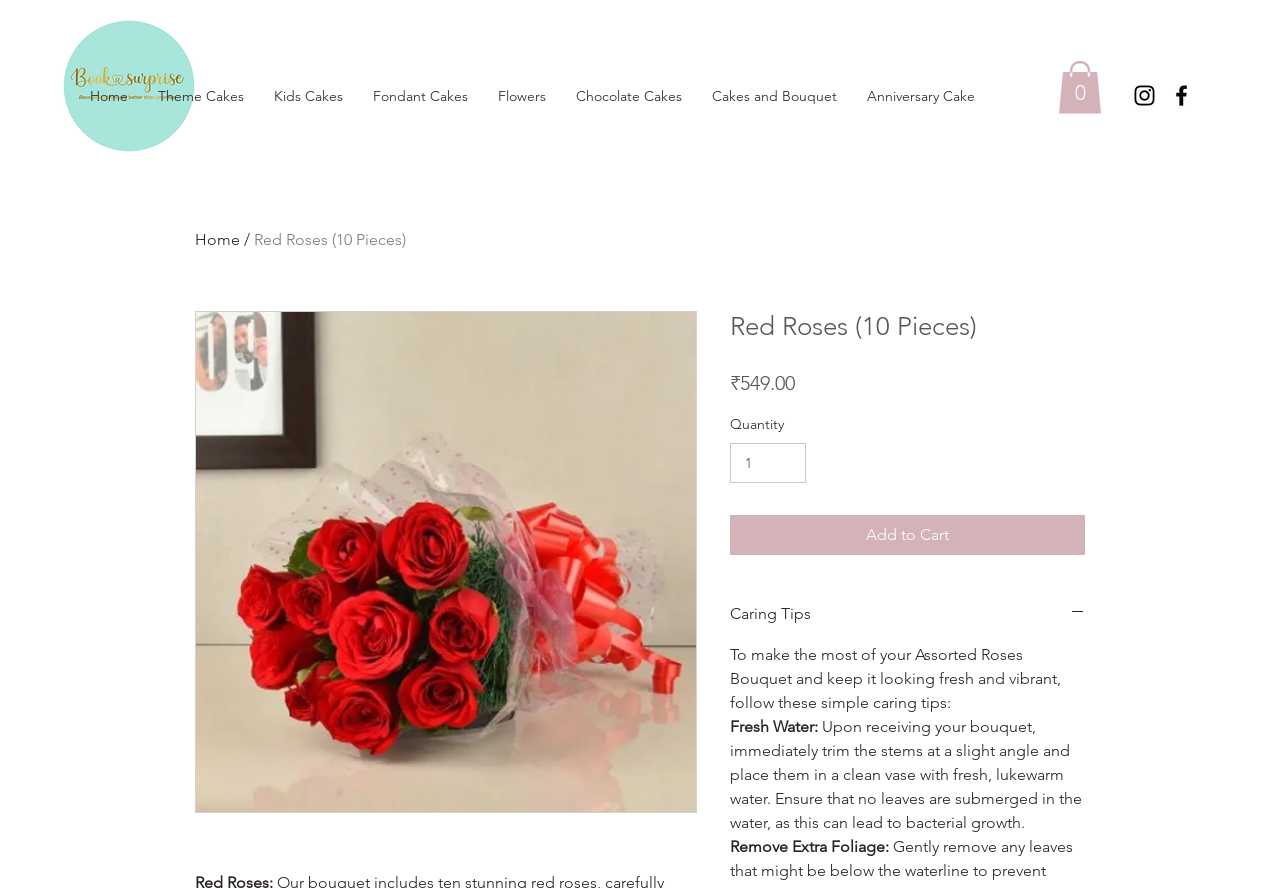Locate the bounding box coordinates of the element that should be clicked to execute the following instruction: "Click the 'Flowers' link".

[0.377, 0.086, 0.438, 0.131]